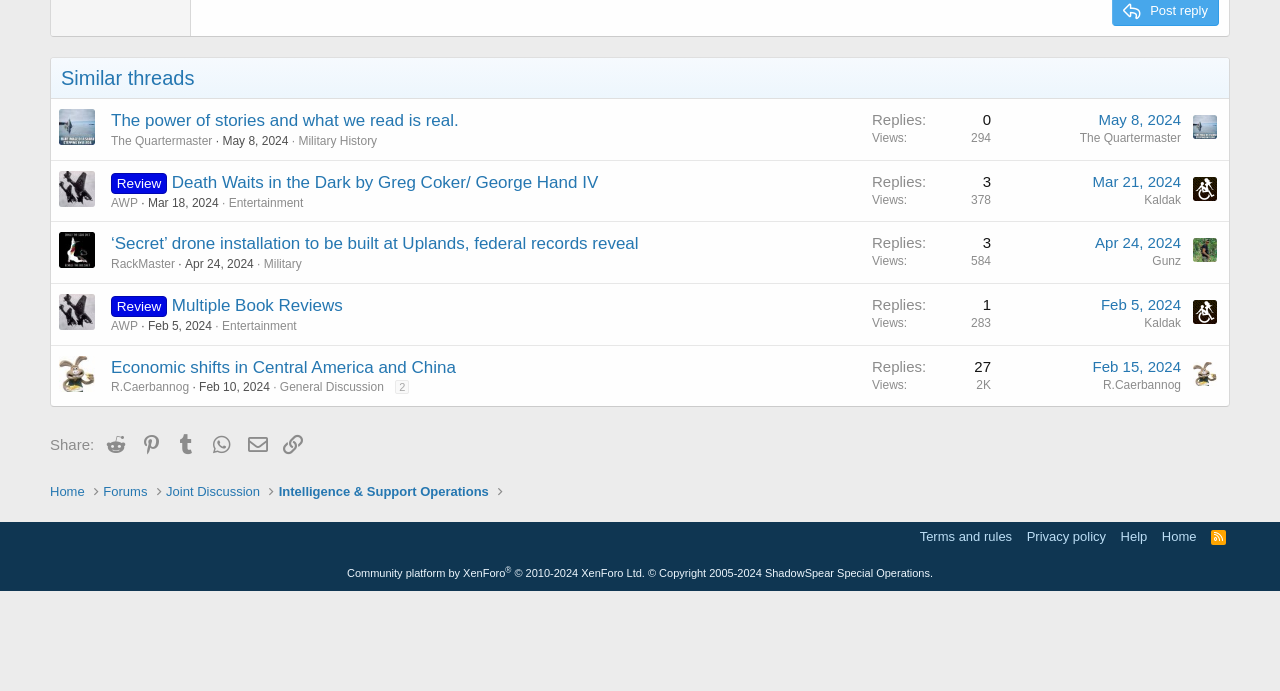Show the bounding box coordinates of the region that should be clicked to follow the instruction: "View the thread 'The power of stories and what we read is real.'."

[0.087, 0.161, 0.358, 0.188]